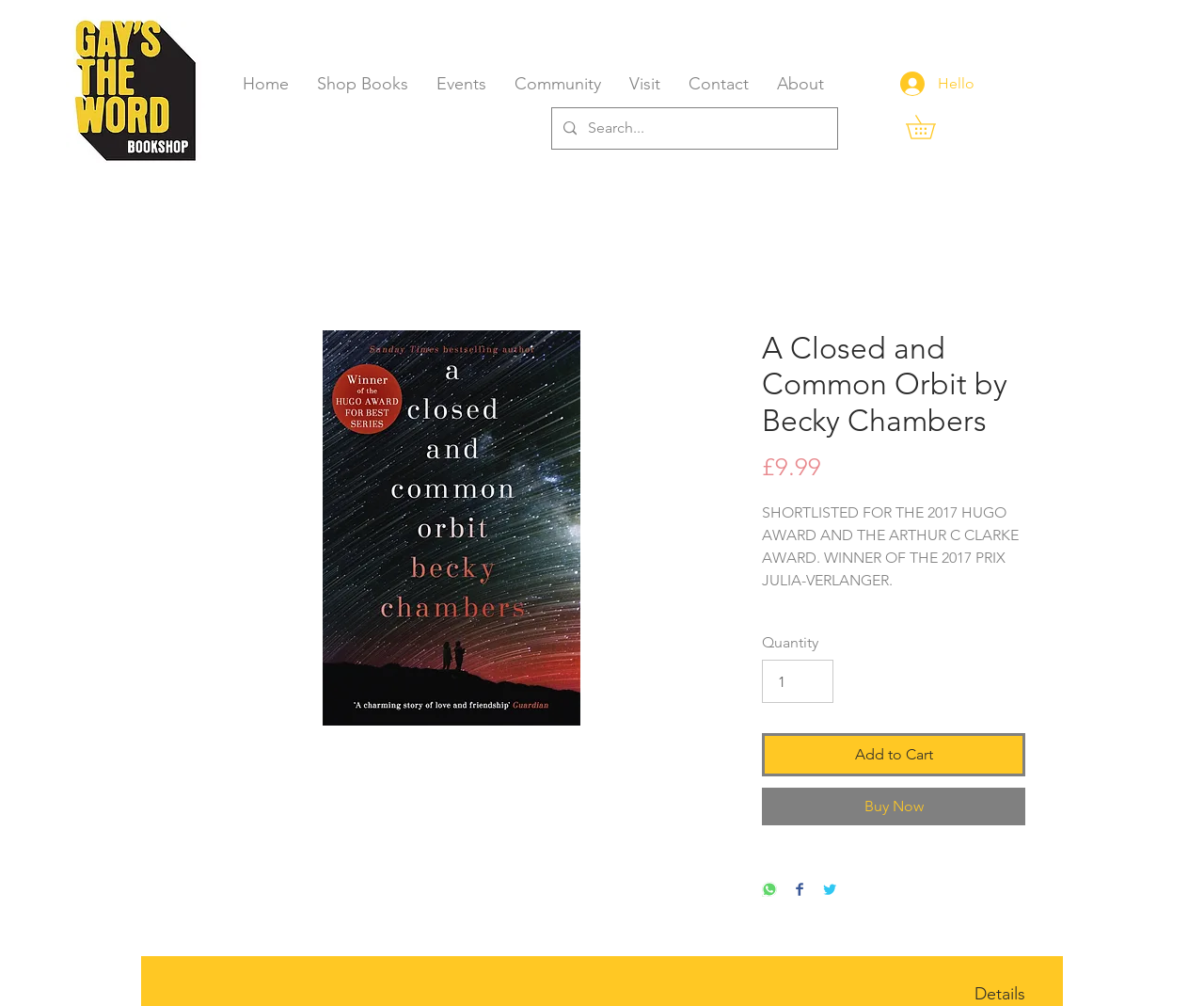Using the element description Terms of Service, predict the bounding box coordinates for the UI element. Provide the coordinates in (top-left x, top-left y, bottom-right x, bottom-right y) format with values ranging from 0 to 1.

None